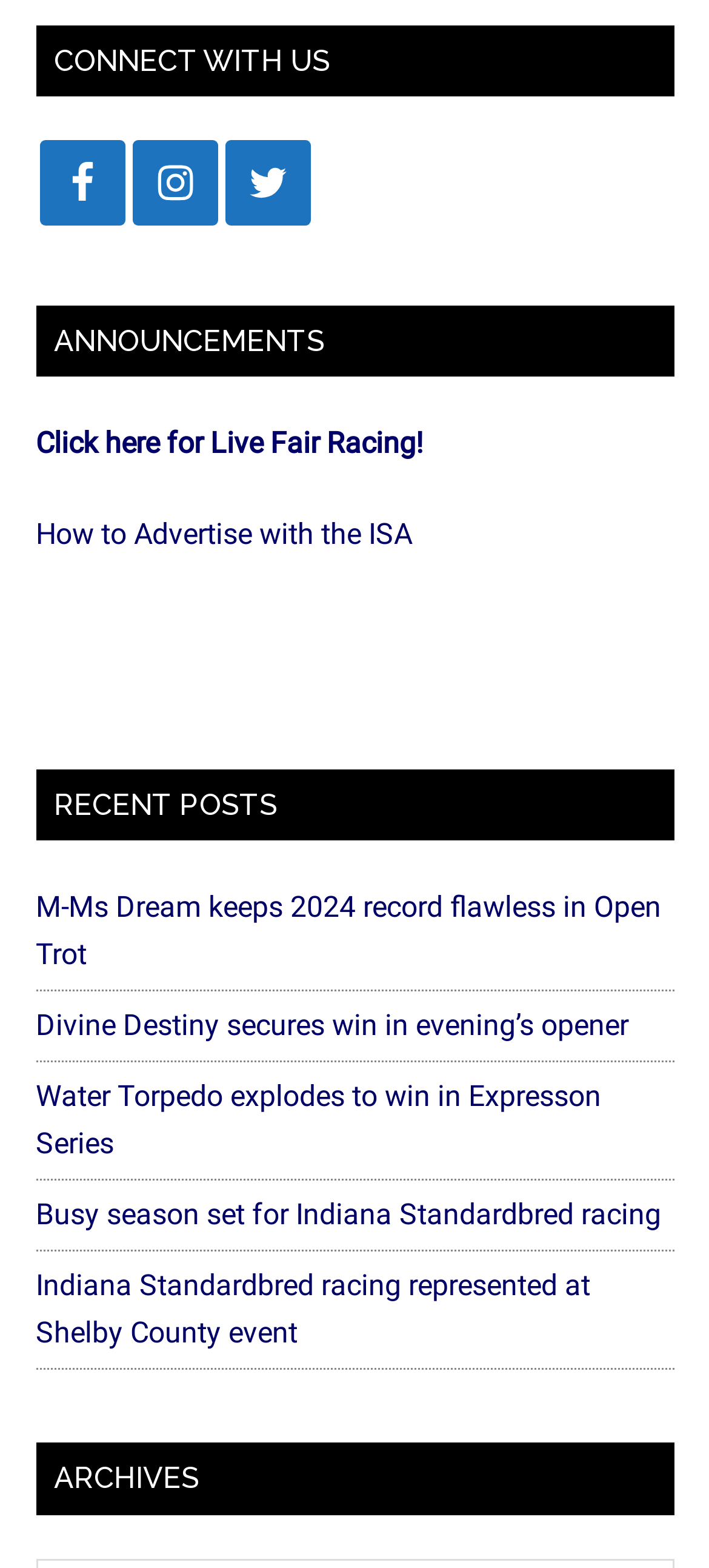Pinpoint the bounding box coordinates of the clickable element needed to complete the instruction: "Explore the archives". The coordinates should be provided as four float numbers between 0 and 1: [left, top, right, bottom].

[0.05, 0.92, 0.95, 0.966]